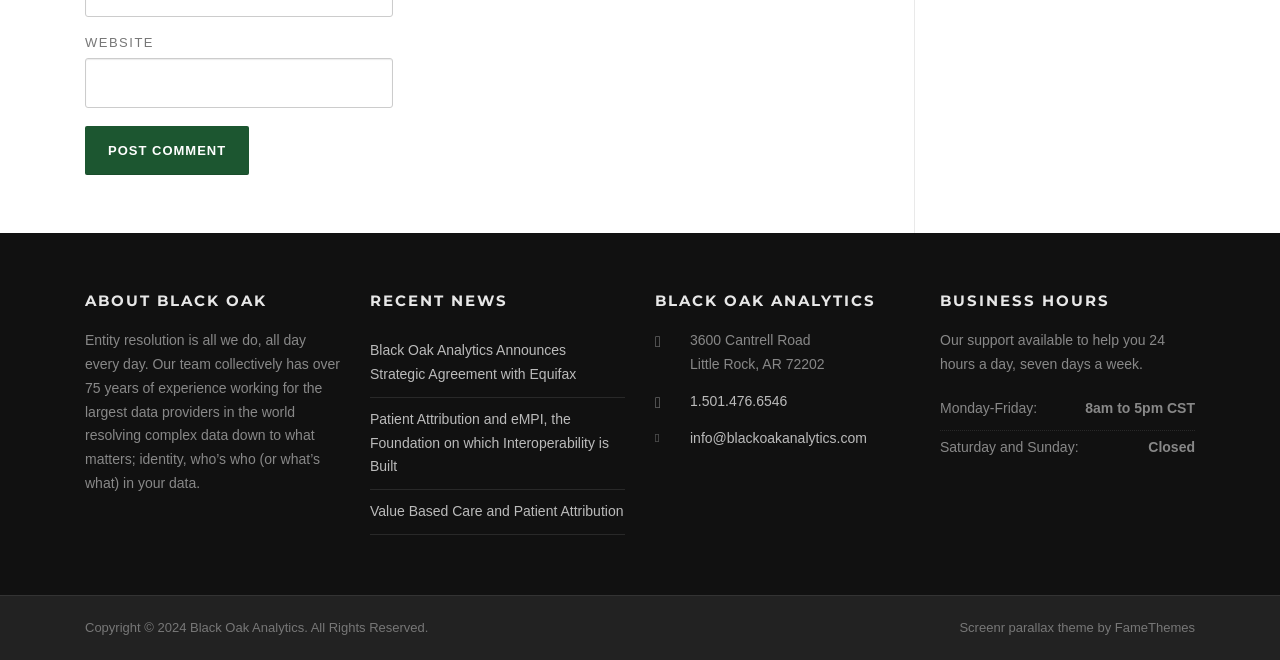What does Black Oak Analytics do?
Based on the image content, provide your answer in one word or a short phrase.

Entity resolution